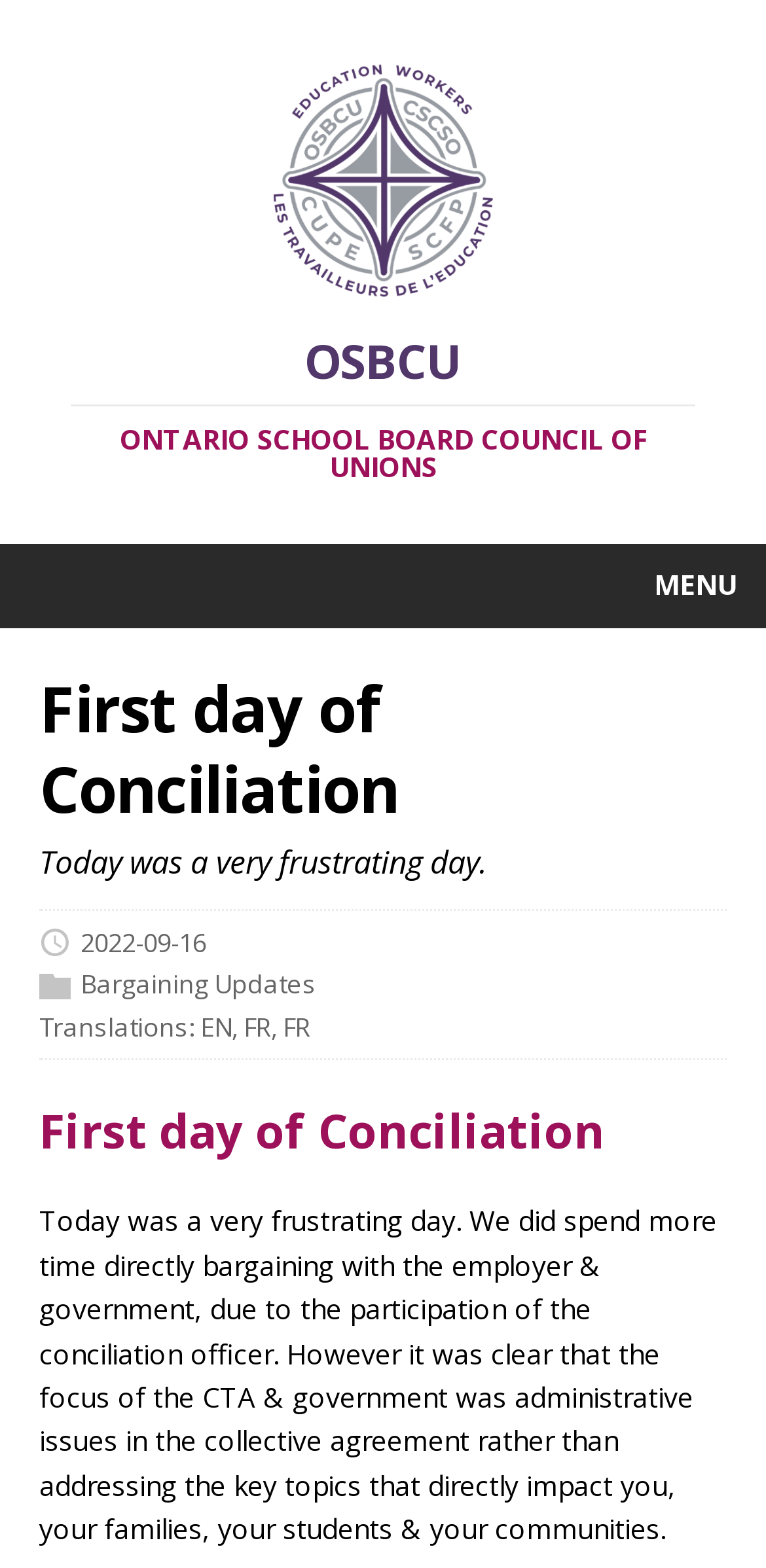Give a concise answer of one word or phrase to the question: 
What is the date of the conciliation?

2022-09-16